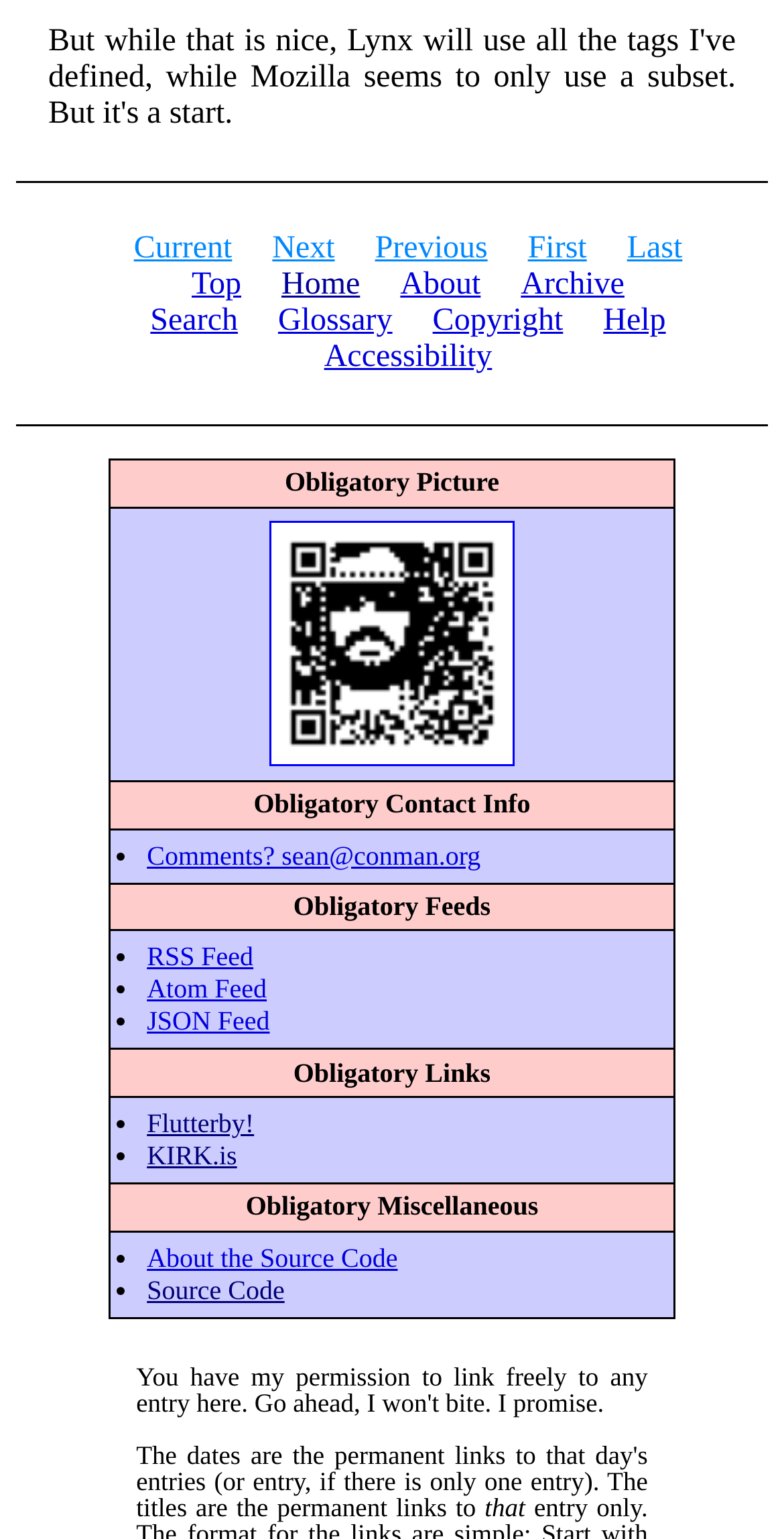What is the first link on the top navigation bar?
Please provide a single word or phrase as the answer based on the screenshot.

Current